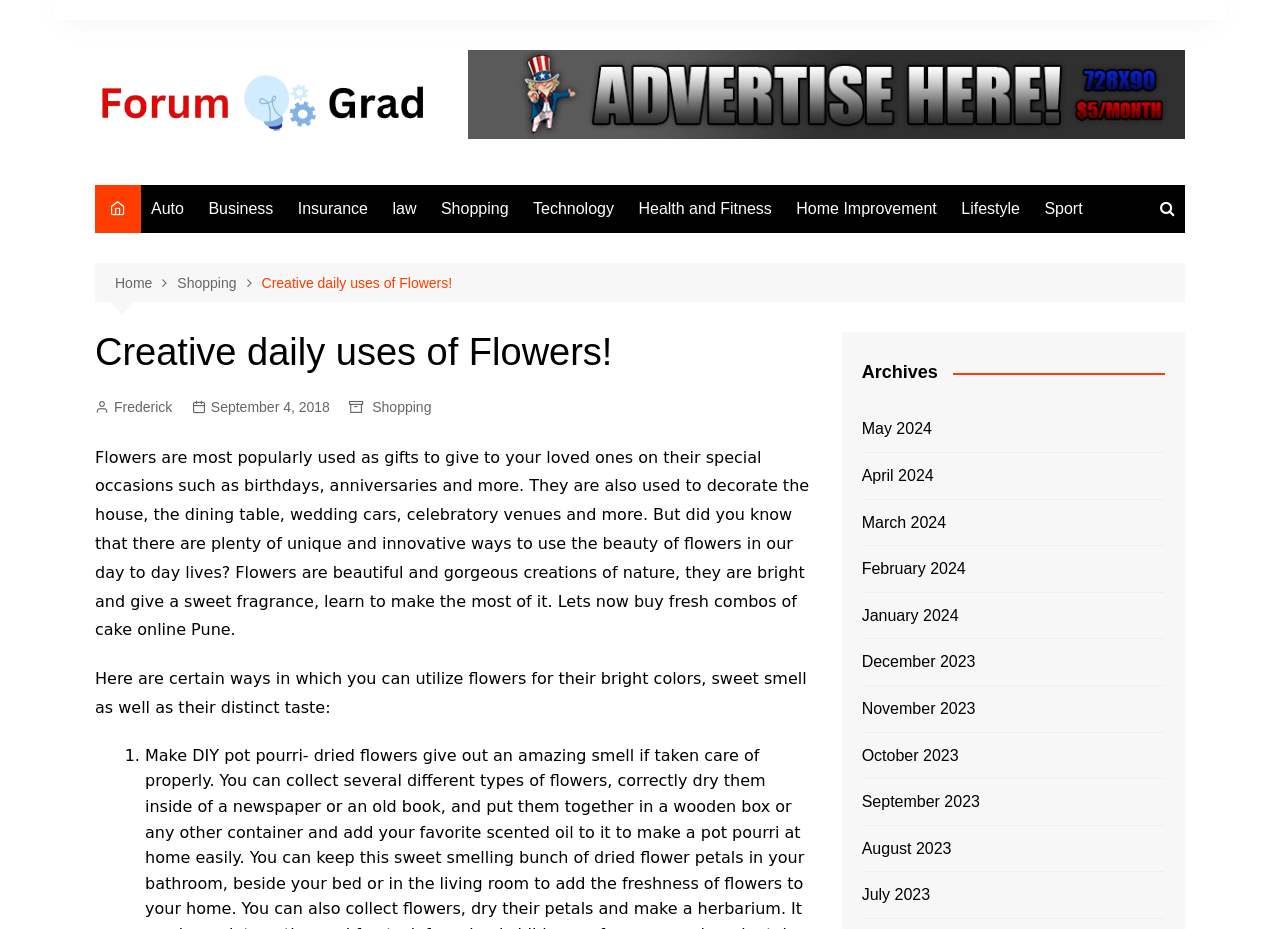Determine the bounding box coordinates for the region that must be clicked to execute the following instruction: "go to the 'Shopping' category".

[0.155, 0.199, 0.221, 0.25]